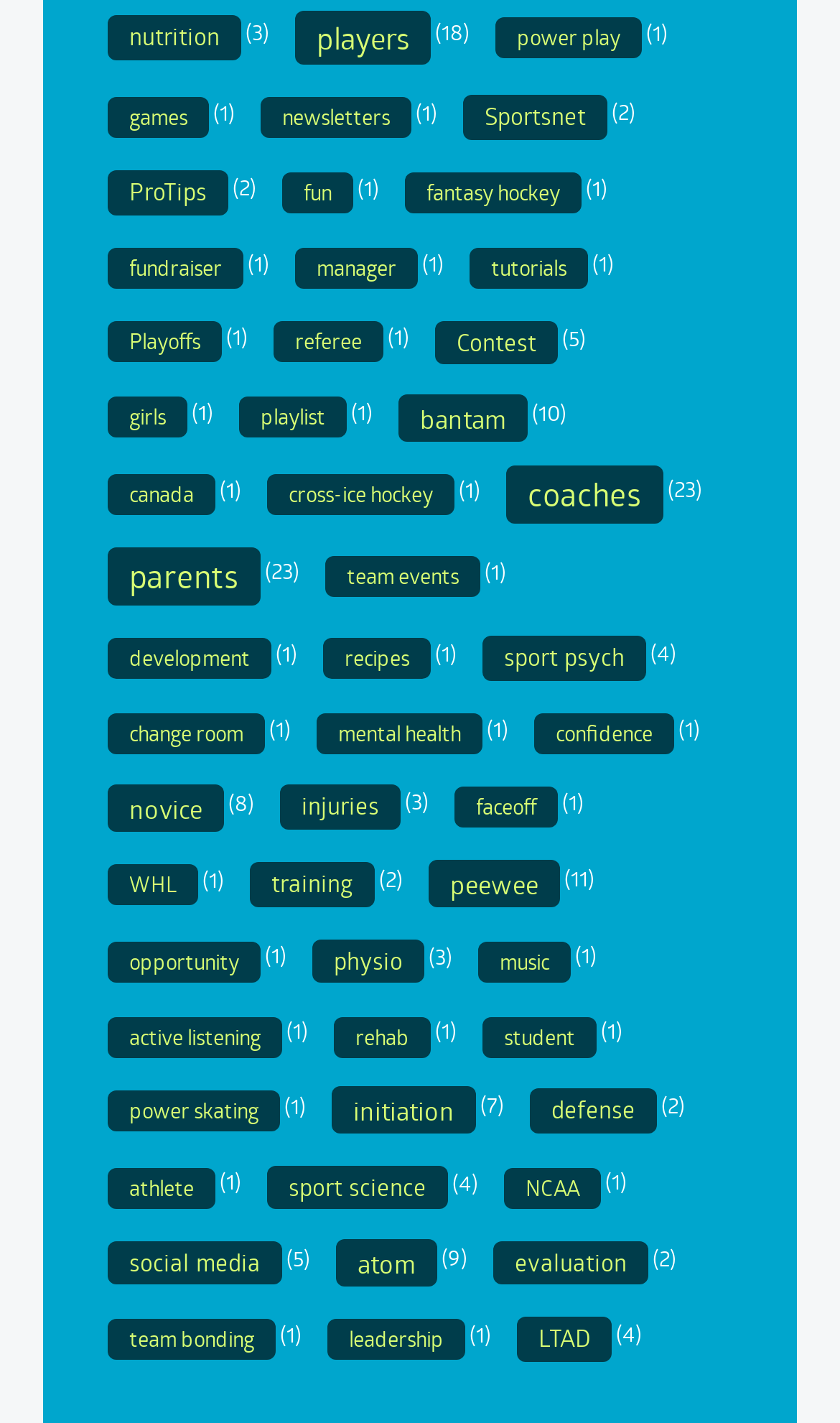Determine the bounding box coordinates of the clickable element to achieve the following action: 'explore fantasy hockey'. Provide the coordinates as four float values between 0 and 1, formatted as [left, top, right, bottom].

[0.482, 0.121, 0.692, 0.15]